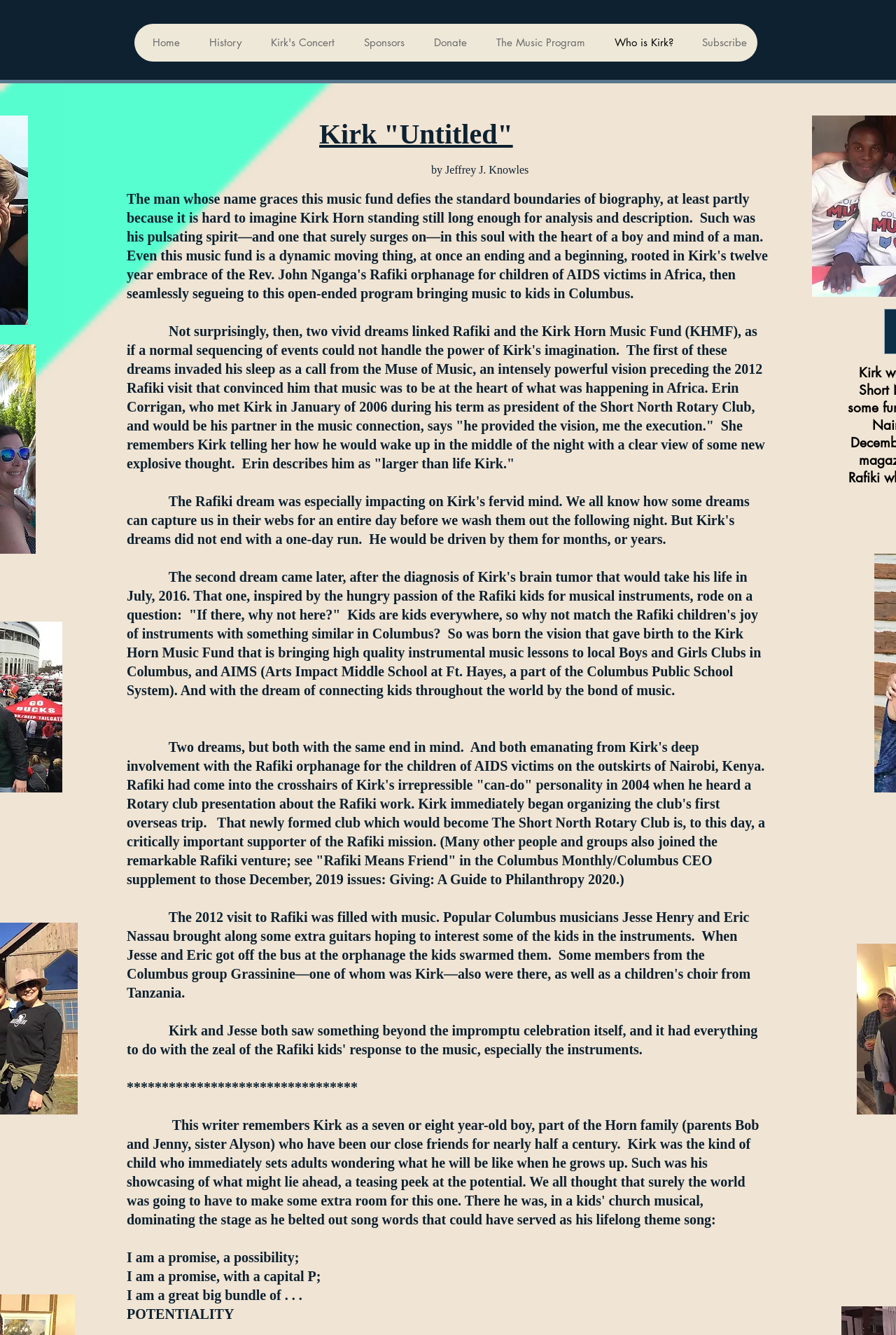Analyze the image and give a detailed response to the question:
What is the name of the music fund?

The name of the music fund can be found in the navigation links at the top of the page, specifically in the link 'The Music Program' and also in the text content of the webpage, where it is mentioned as 'the Kirk Horn Music Fund (KHMF)'.